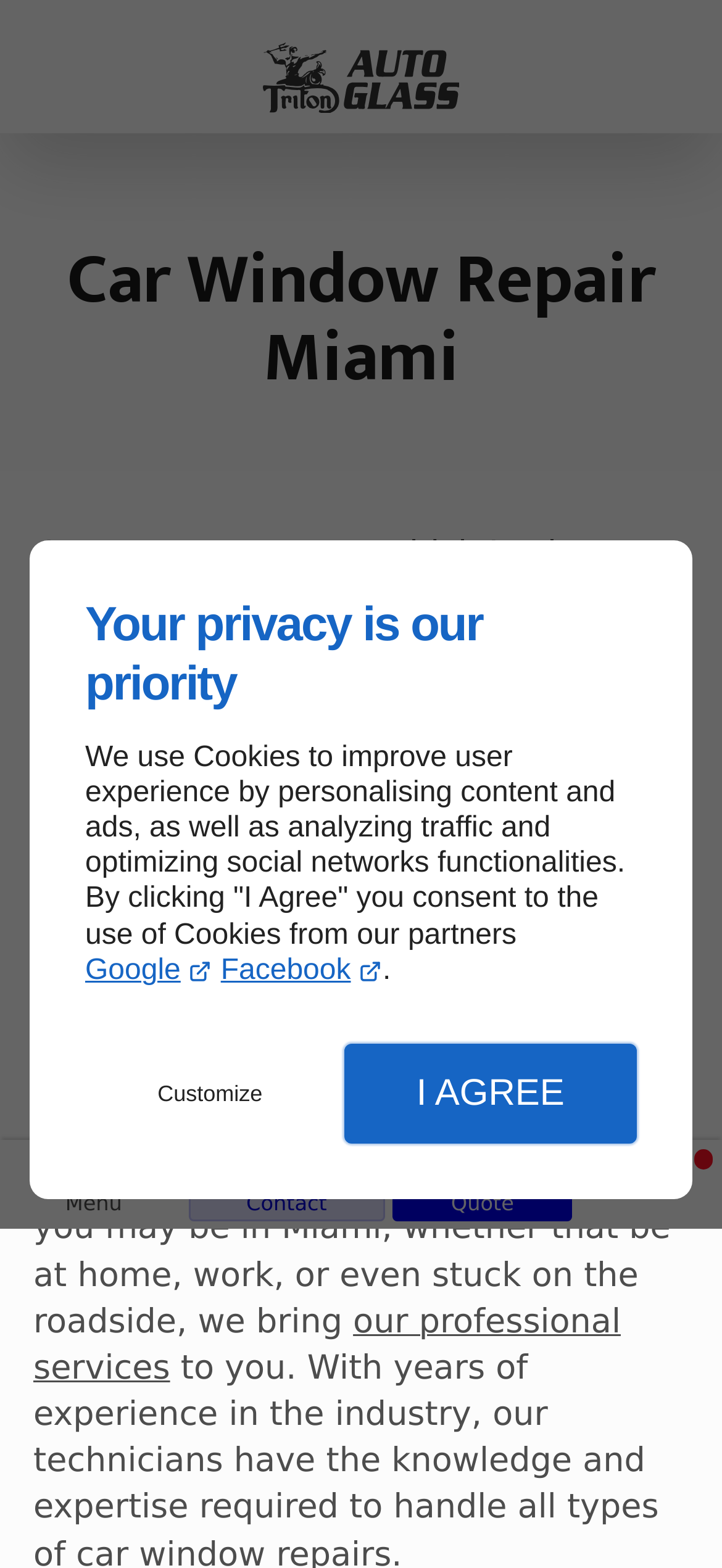Locate the bounding box coordinates of the element's region that should be clicked to carry out the following instruction: "Click the logo". The coordinates need to be four float numbers between 0 and 1, i.e., [left, top, right, bottom].

[0.364, 0.027, 0.636, 0.072]